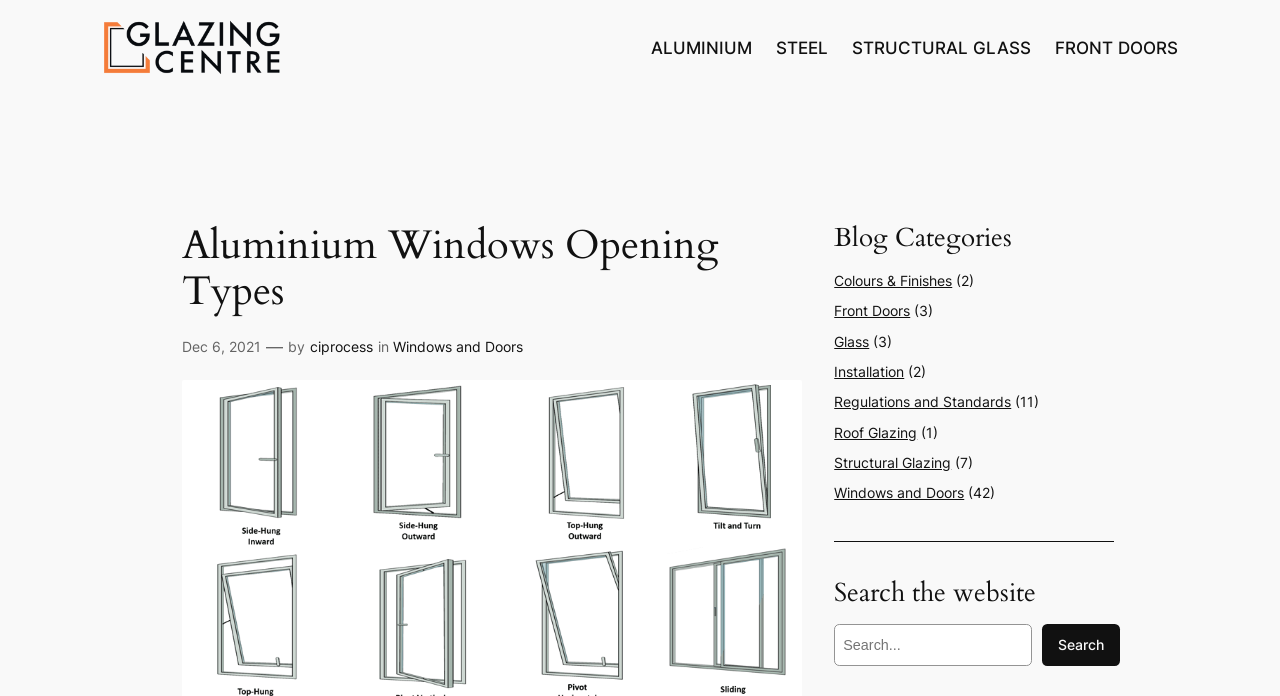Can you identify and provide the main heading of the webpage?

Aluminium Windows Opening Types